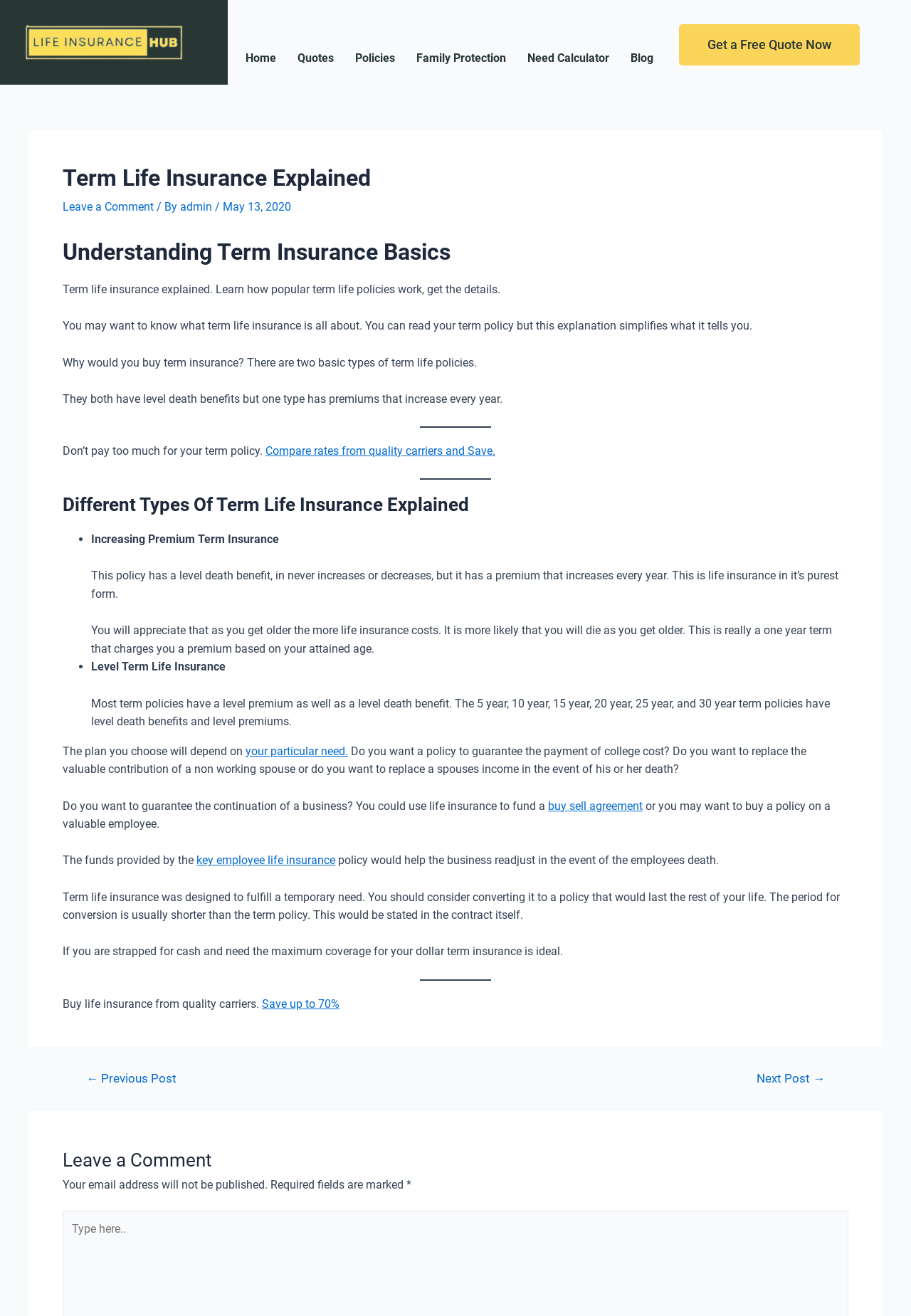Locate the coordinates of the bounding box for the clickable region that fulfills this instruction: "Click the 'Get a Free Quote Now' button".

[0.745, 0.018, 0.944, 0.05]